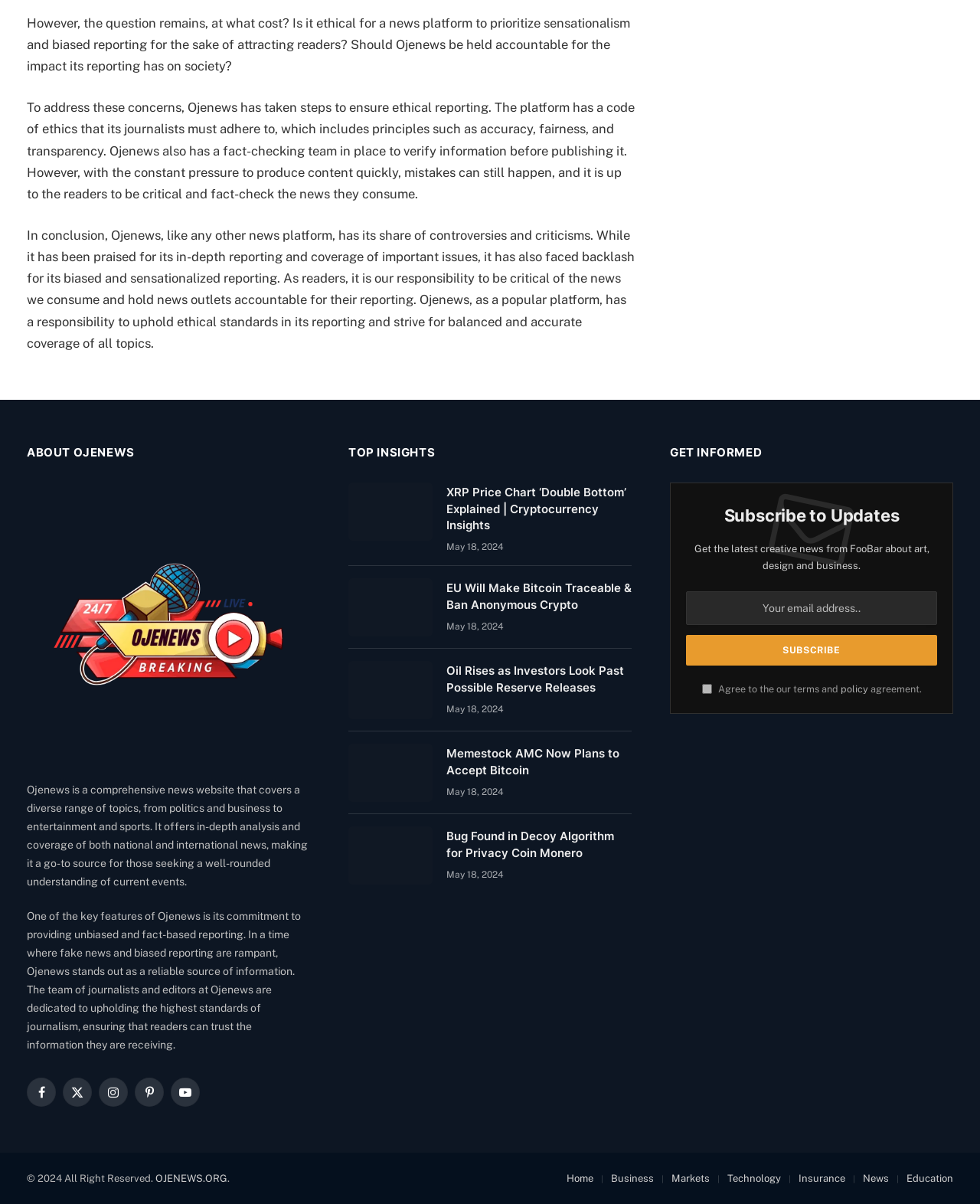What is the commitment of Ojenews?
Carefully examine the image and provide a detailed answer to the question.

The text 'One of the key features of Ojenews is its commitment to providing unbiased and fact-based reporting.' explicitly states that Ojenews is committed to providing unbiased and fact-based reporting.